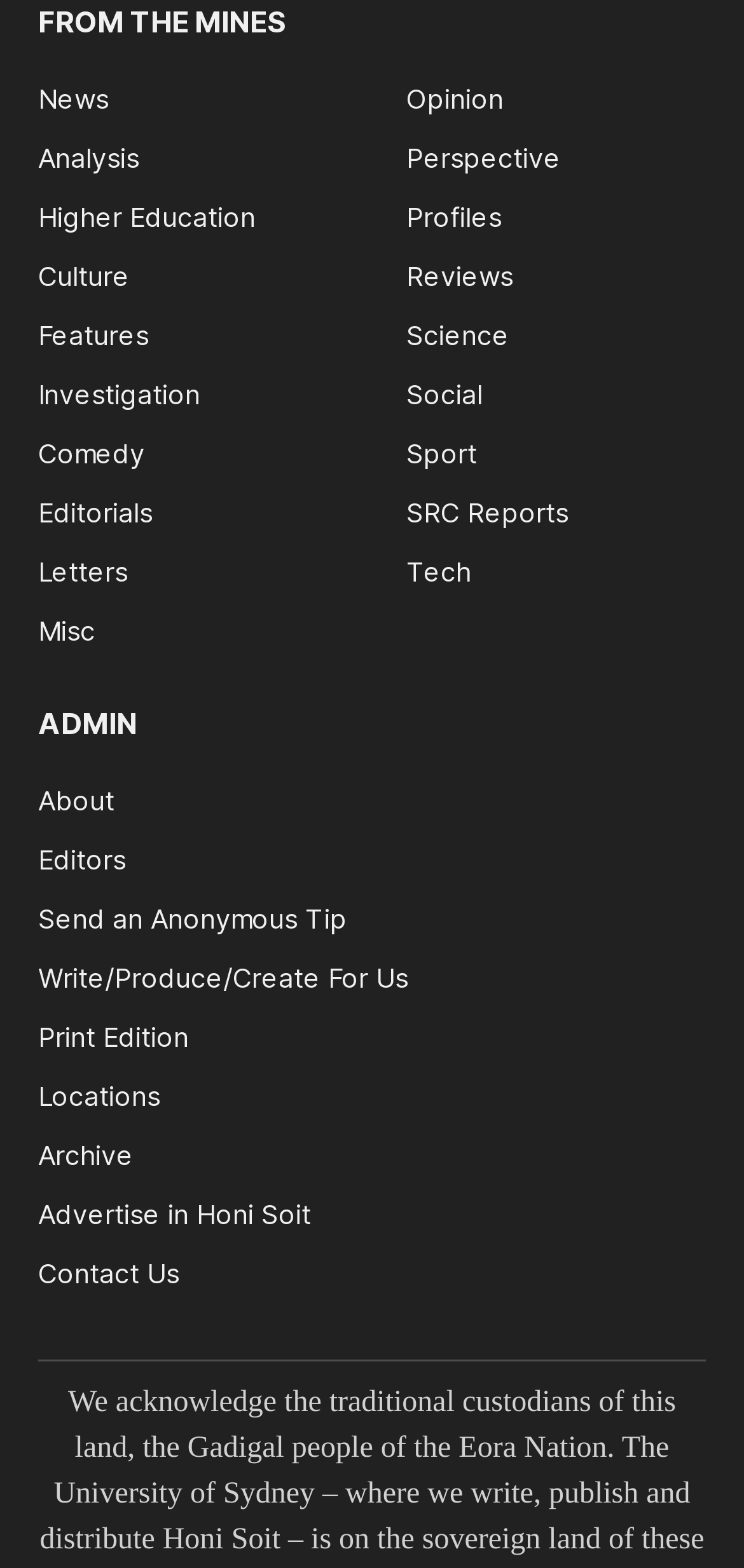Determine the bounding box coordinates of the region to click in order to accomplish the following instruction: "View Editorials". Provide the coordinates as four float numbers between 0 and 1, specifically [left, top, right, bottom].

[0.051, 0.316, 0.205, 0.337]